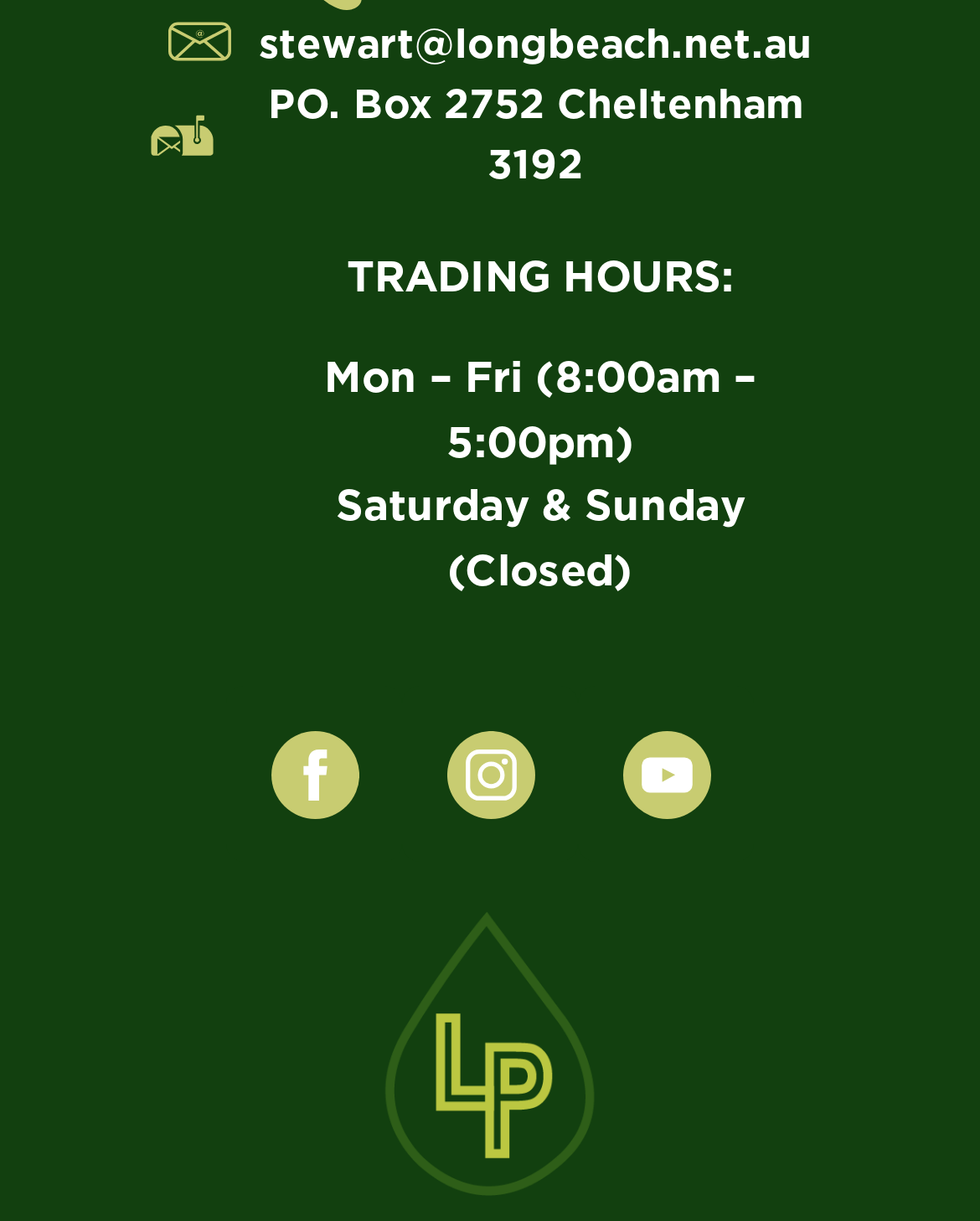What is the email address provided?
Based on the image, give a one-word or short phrase answer.

stewart@longbeach.net.au